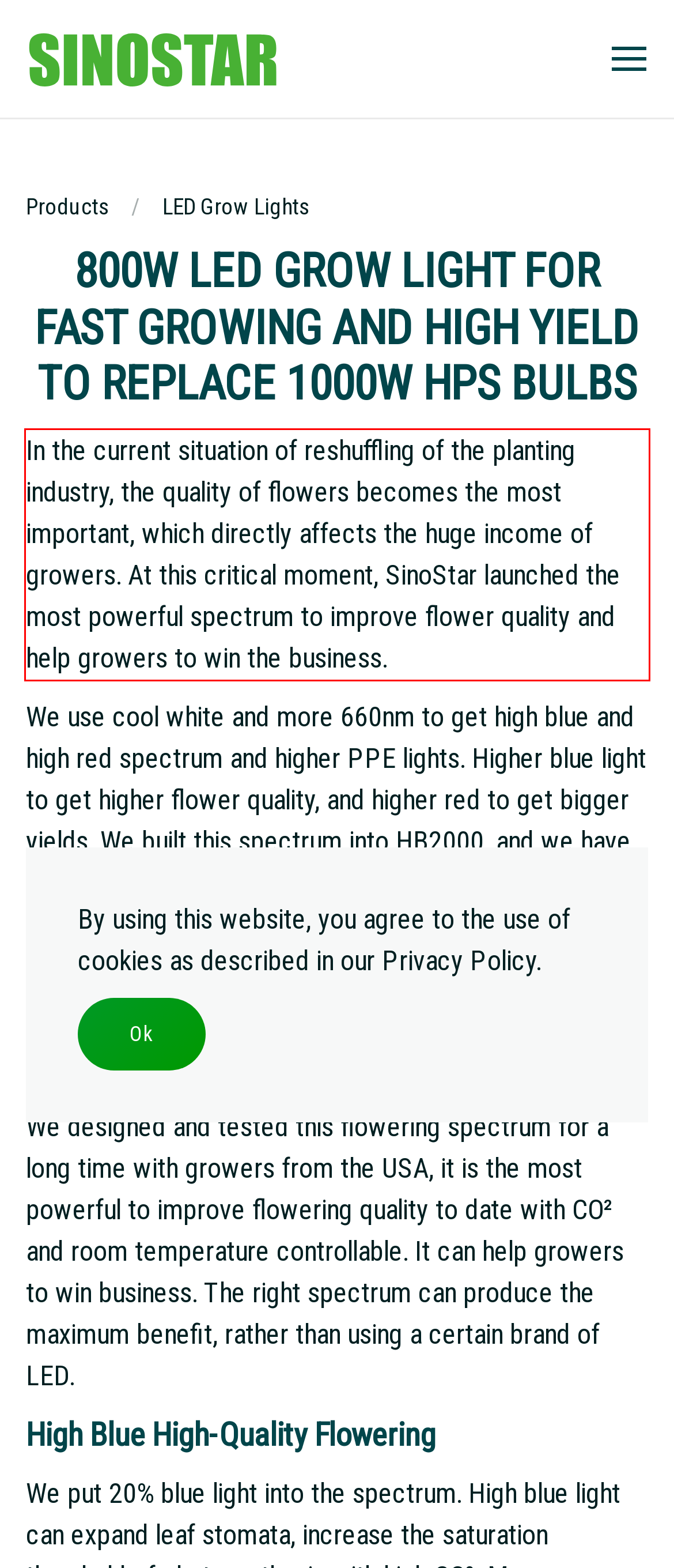Please analyze the screenshot of a webpage and extract the text content within the red bounding box using OCR.

In the current situation of reshuffling of the planting industry, the quality of flowers becomes the most important, which directly affects the huge income of growers. At this critical moment, SinoStar launched the most powerful spectrum to improve flower quality and help growers to win the business.